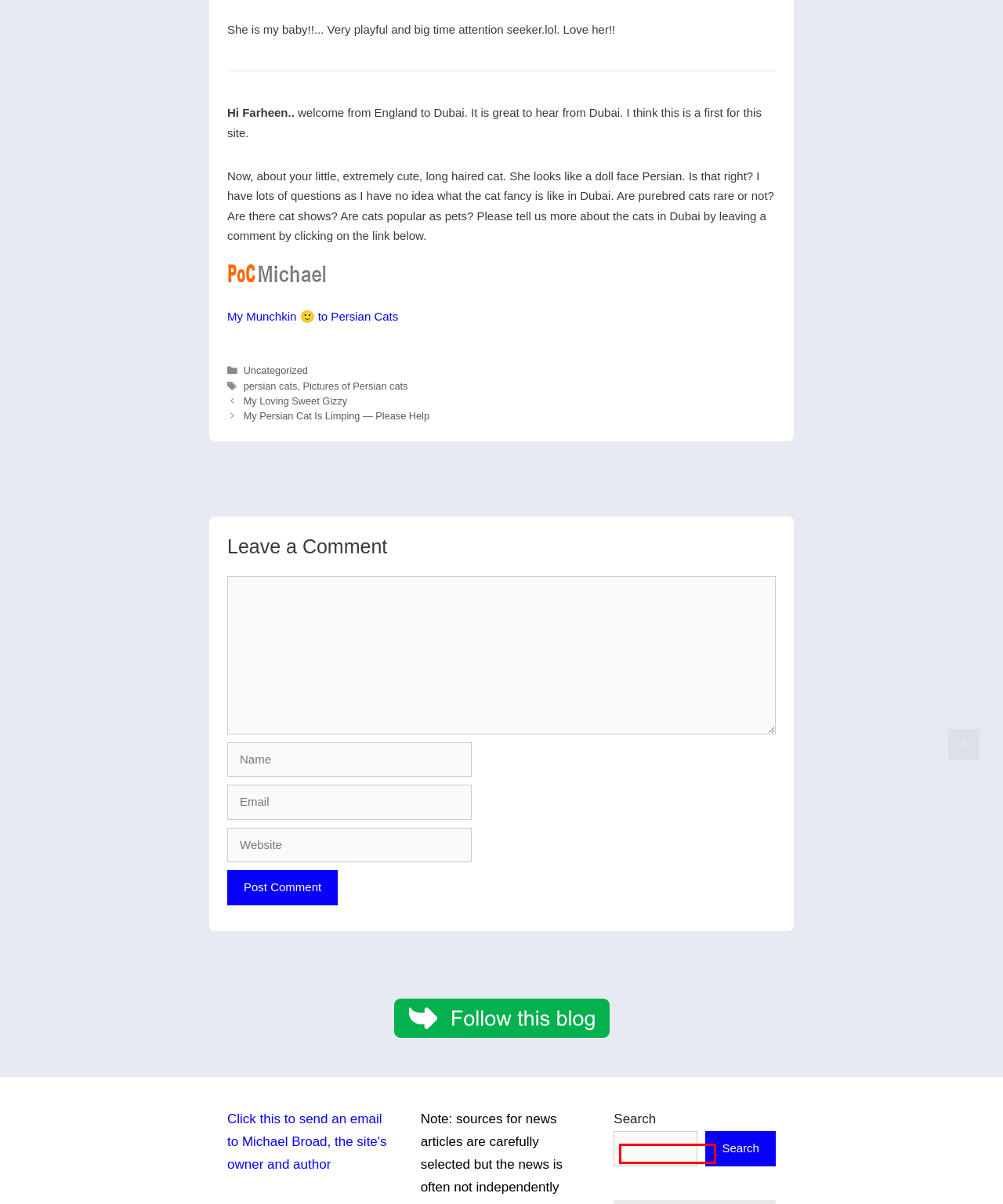Look at the screenshot of a webpage where a red rectangle bounding box is present. Choose the webpage description that best describes the new webpage after clicking the element inside the red bounding box. Here are the candidates:
A. Michael Broad – Michael Broad
B. Persian Cats – Michael Broad
C. persian cats – Michael Broad
D. Uncategorized – Michael Broad
E. Pictures of Persian cats – Michael Broad
F. My Persian Cat Is Limping — Please Help – Michael Broad
G. My Loving Sweet Gizzy – Michael Broad
H. money – Michael Broad

D